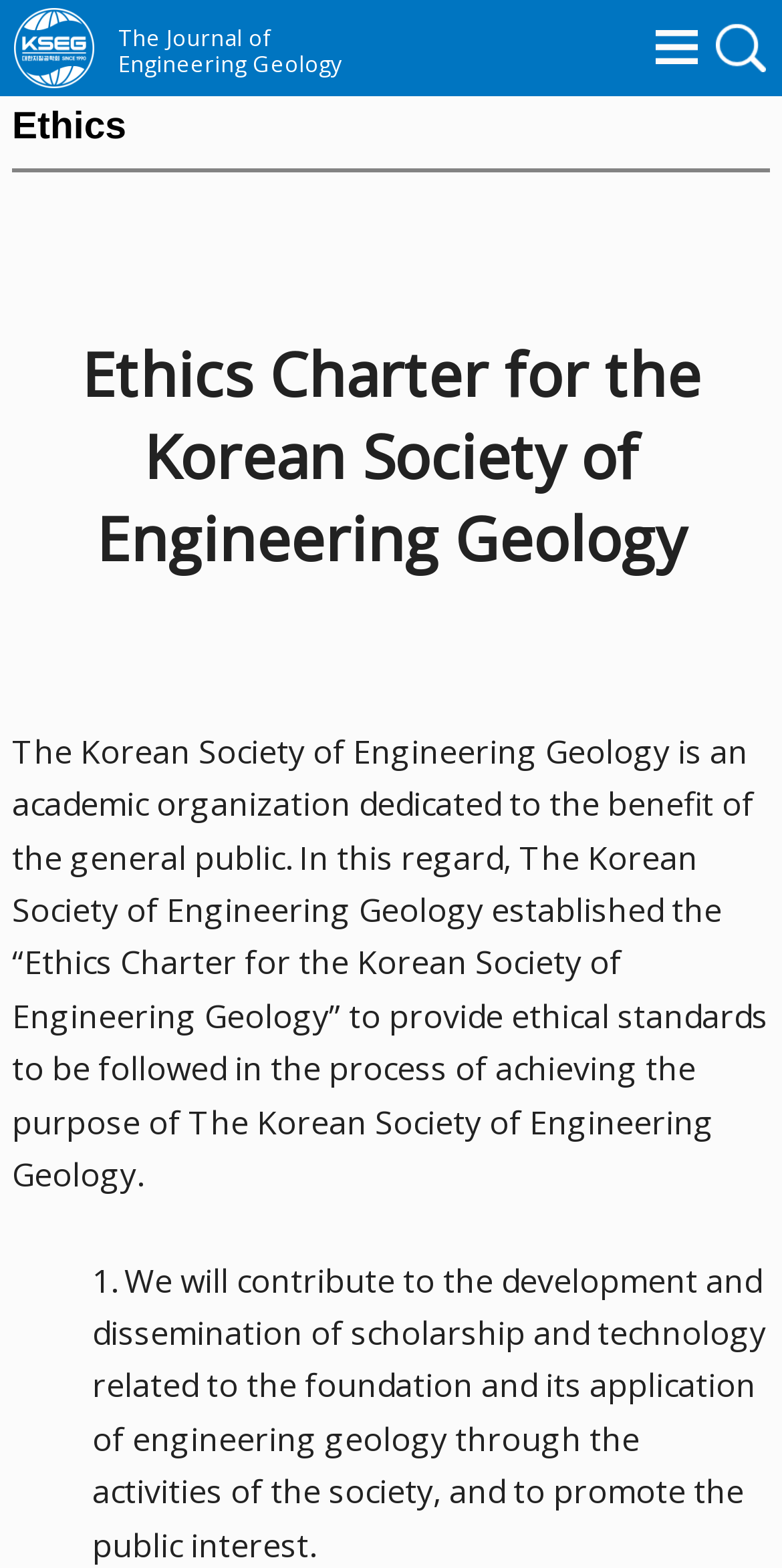Respond to the question with just a single word or phrase: 
What is the menu icon?

menu